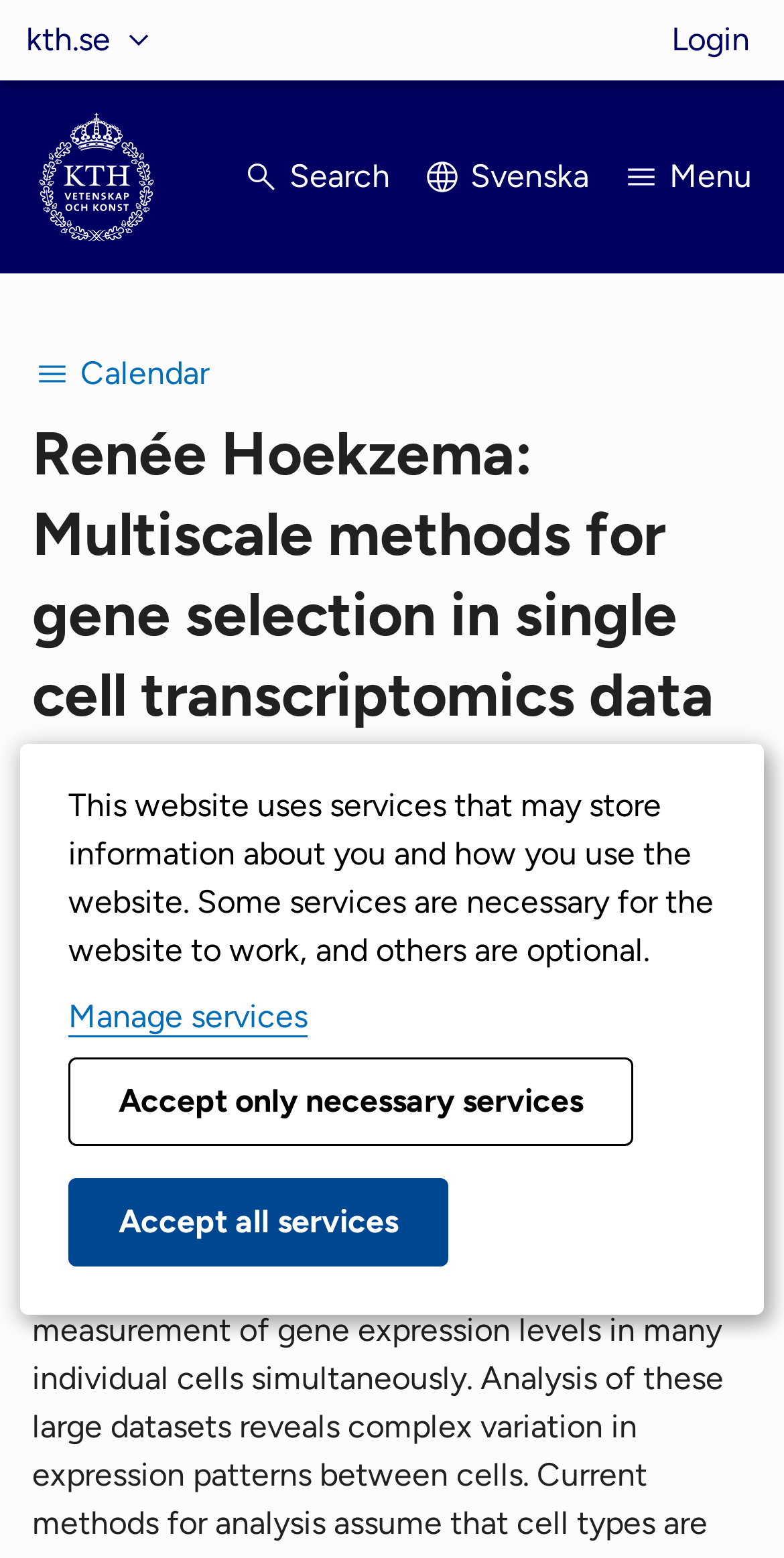What is the meeting ID?
Using the details shown in the screenshot, provide a comprehensive answer to the question.

I found the answer by looking at the section that provides the video link, where it says 'Meeting ID: 632 2469 3290'. This is the meeting ID for the event.